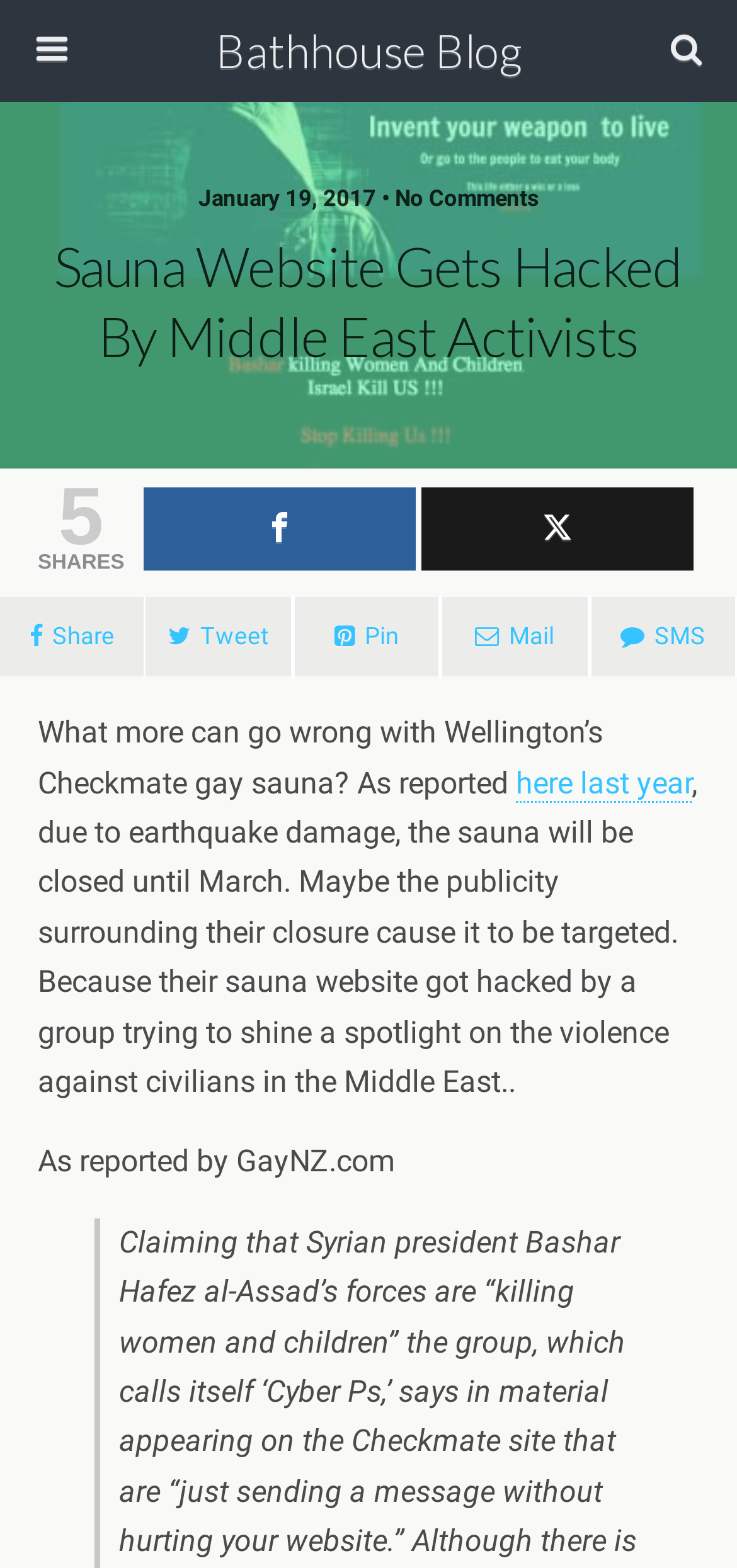What is the name of the sauna mentioned in the article?
Refer to the image and offer an in-depth and detailed answer to the question.

I found the name of the sauna by reading the StaticText element with the text 'What more can go wrong with Wellington’s Checkmate gay sauna?' which is located in the middle of the webpage.